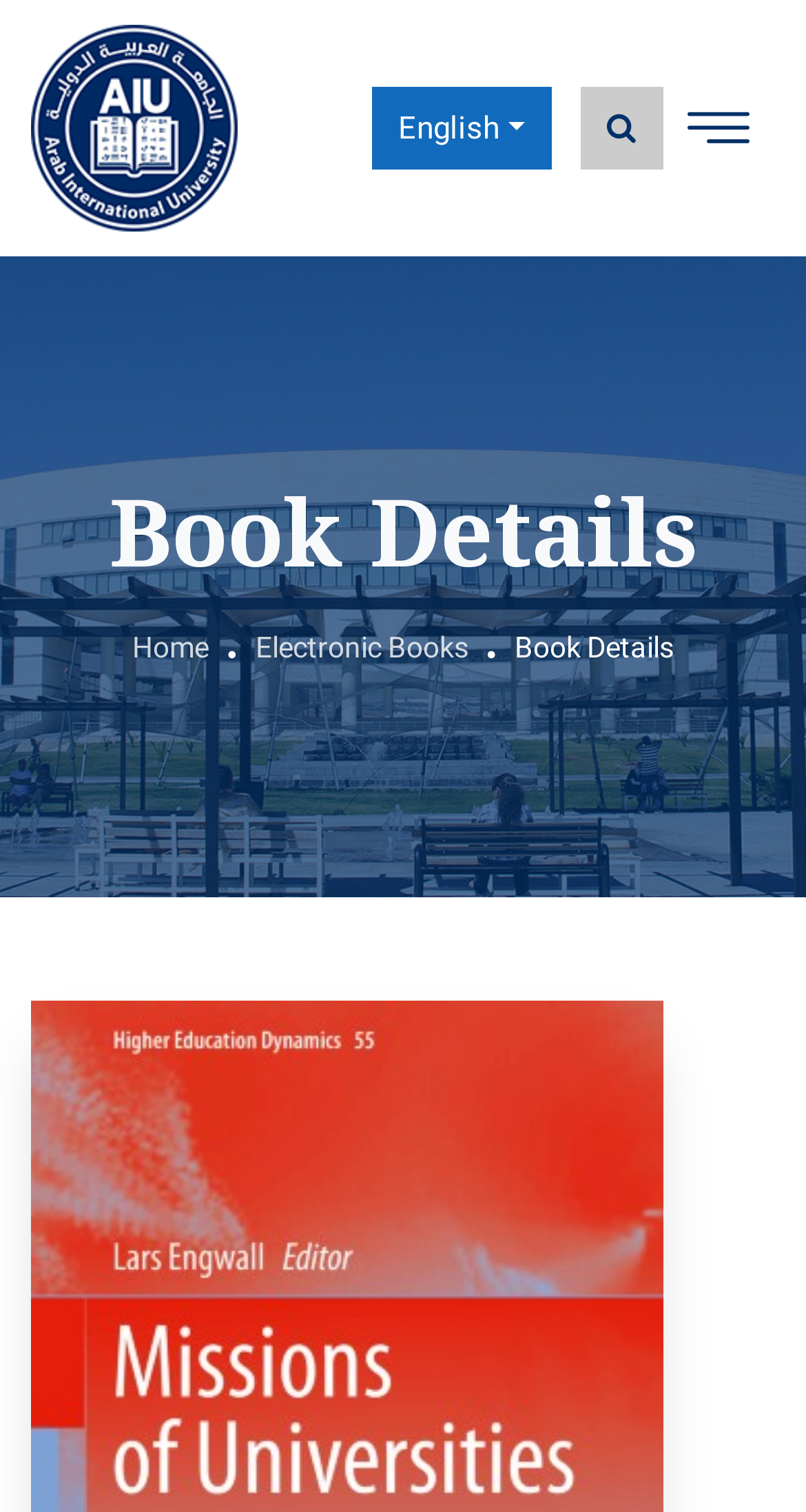Is the navigation menu expanded?
Give a single word or phrase answer based on the content of the image.

No